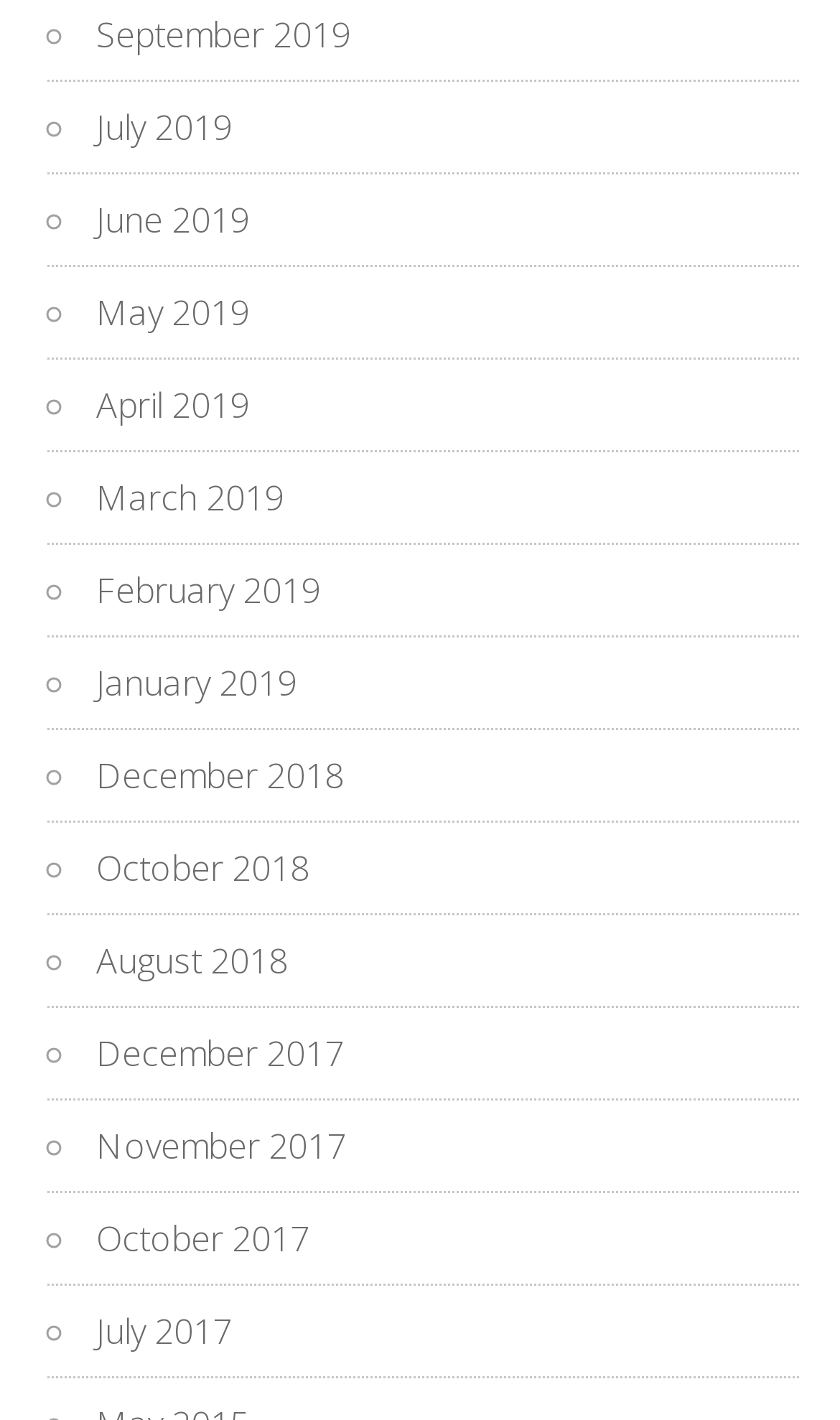Find the bounding box coordinates of the element you need to click on to perform this action: 'View September 2019'. The coordinates should be represented by four float values between 0 and 1, in the format [left, top, right, bottom].

[0.114, 0.008, 0.417, 0.041]